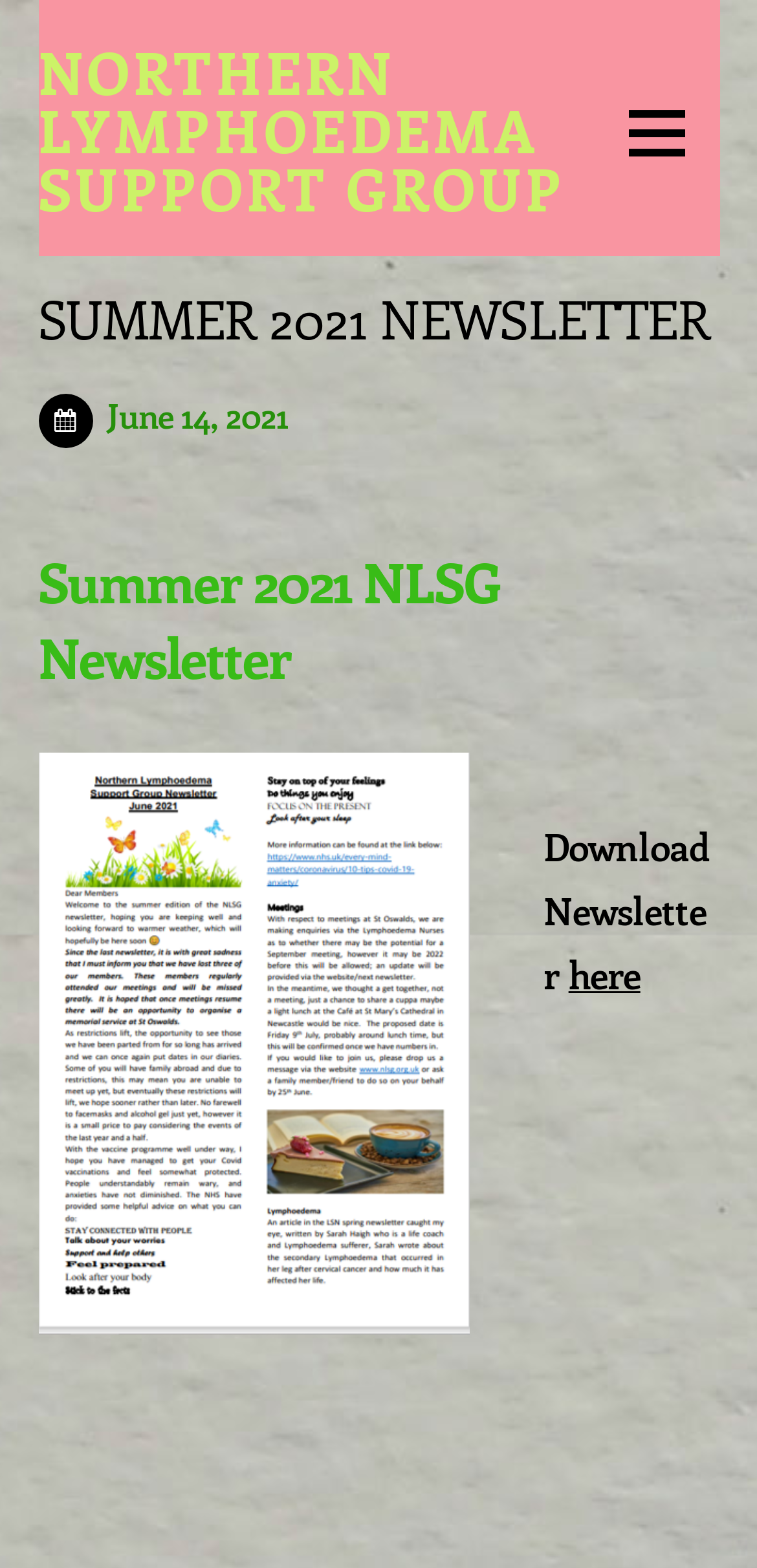Answer the following in one word or a short phrase: 
What is the date of the newsletter?

June 14, 2021